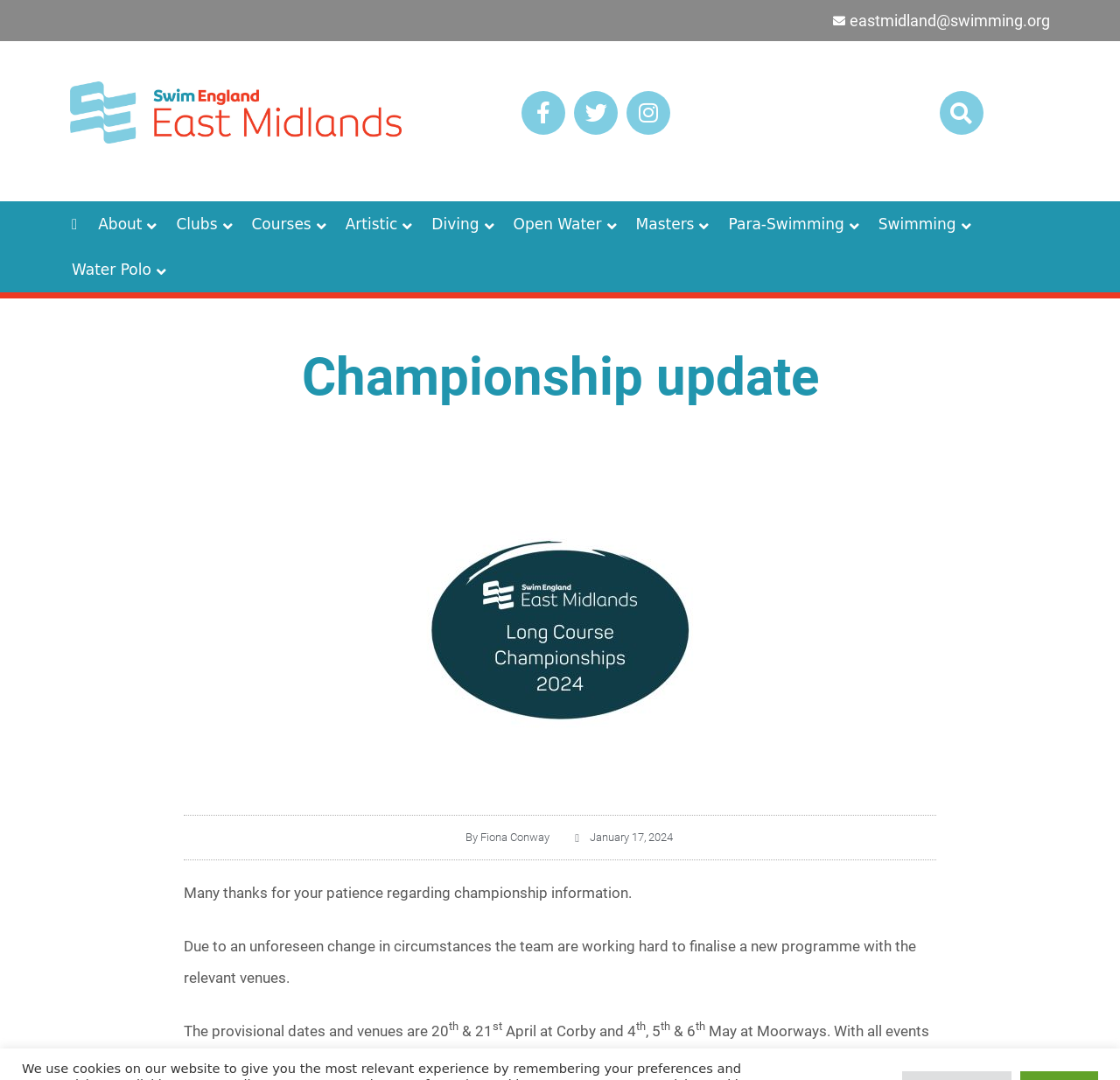Please identify the bounding box coordinates of the element on the webpage that should be clicked to follow this instruction: "Learn about courses". The bounding box coordinates should be given as four float numbers between 0 and 1, formatted as [left, top, right, bottom].

[0.215, 0.186, 0.299, 0.229]